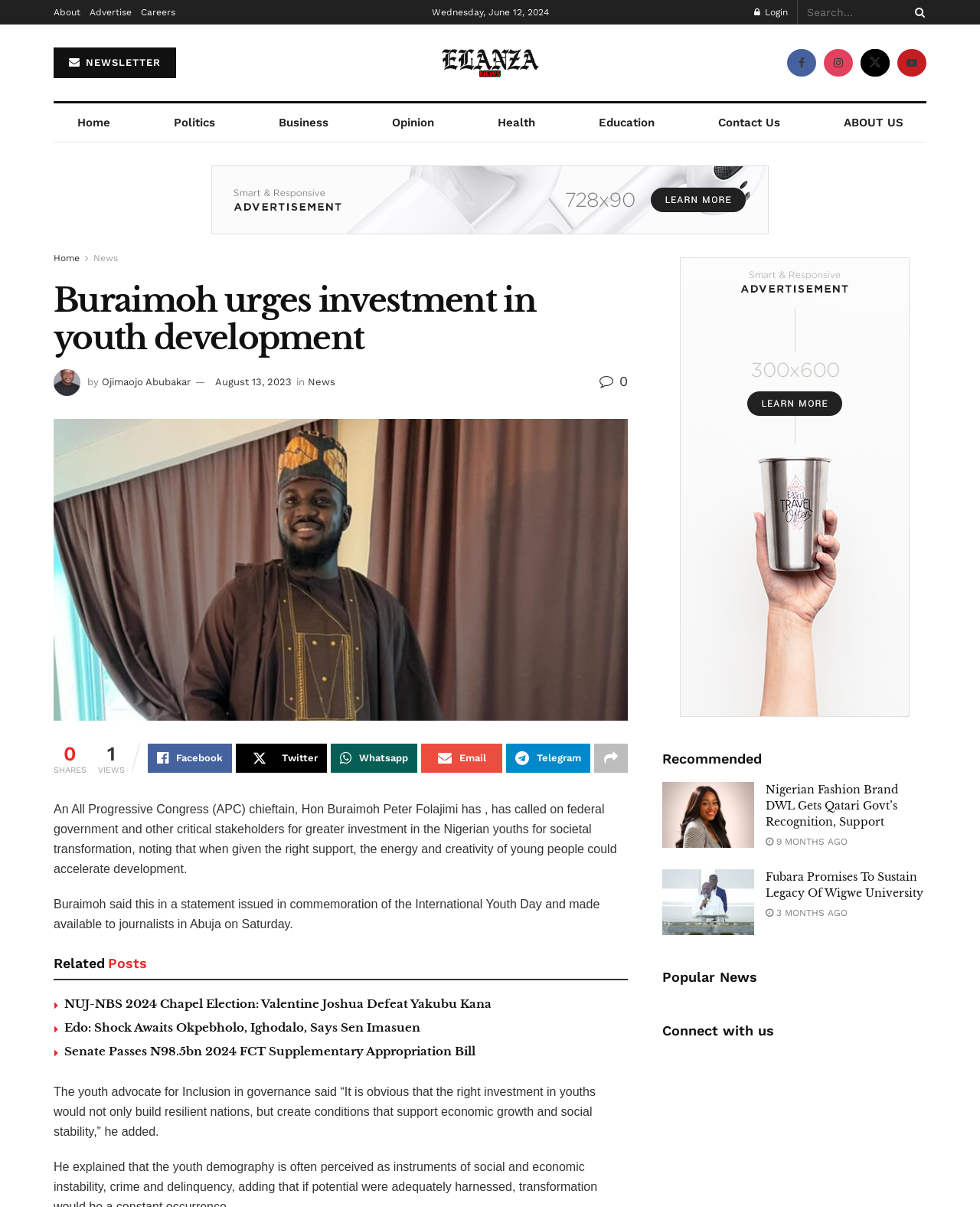Your task is to find and give the main heading text of the webpage.

Buraimoh urges investment in youth development